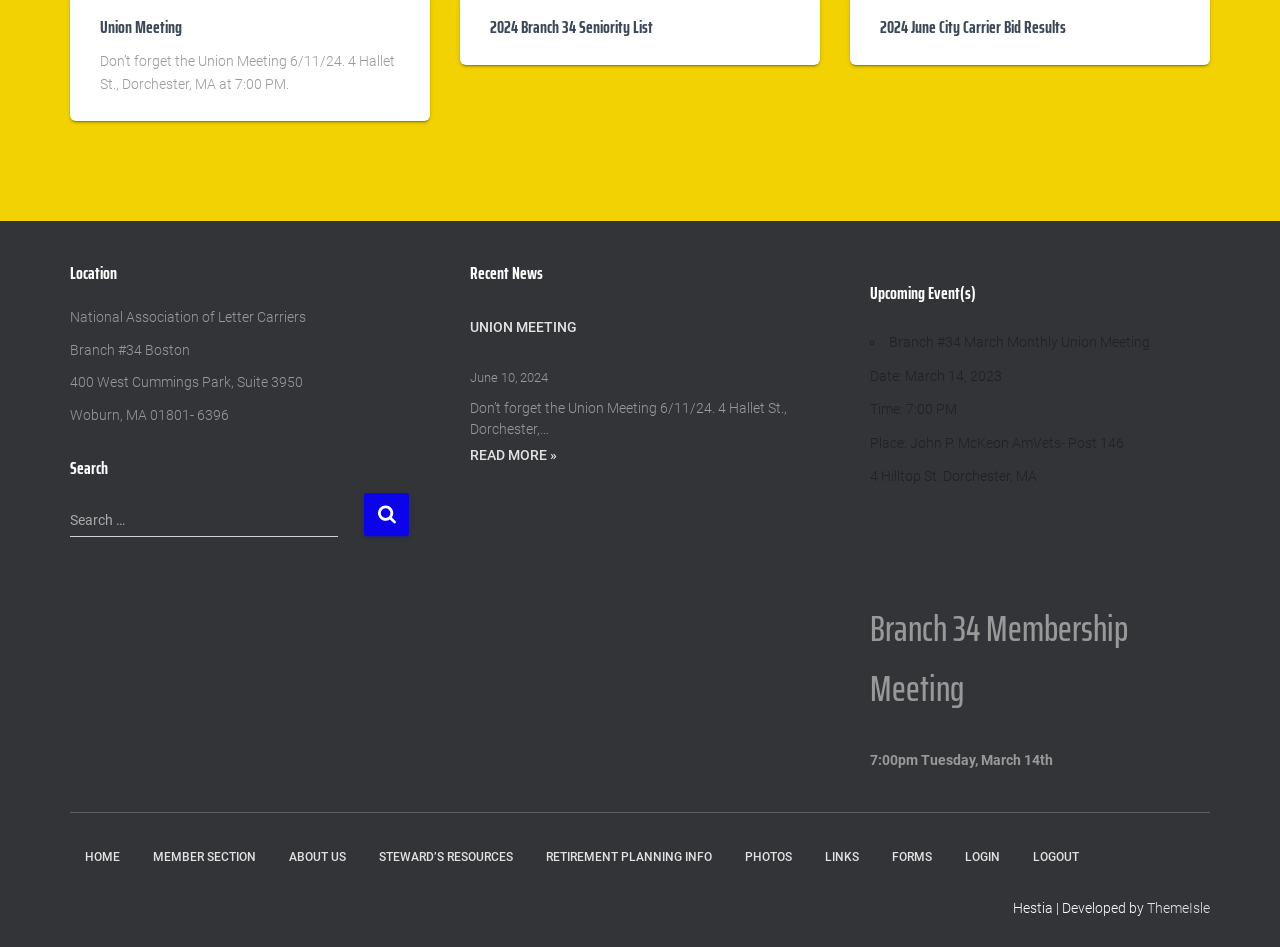Bounding box coordinates should be in the format (top-left x, top-left y, bottom-right x, bottom-right y) and all values should be floating point numbers between 0 and 1. Determine the bounding box coordinate for the UI element described as: Retirement Planning Info

[0.415, 0.879, 0.568, 0.931]